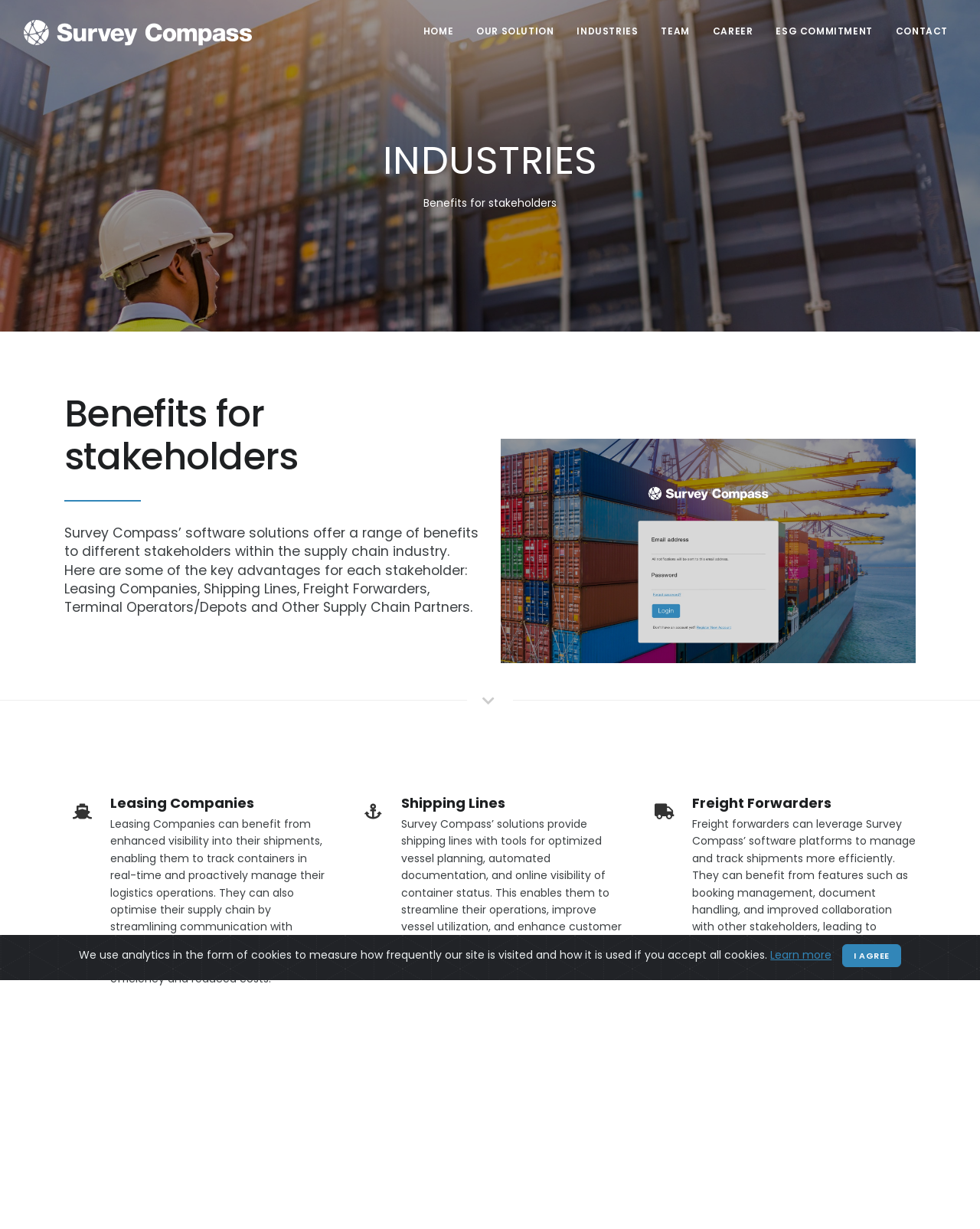Please find the bounding box coordinates of the section that needs to be clicked to achieve this instruction: "Go to HOME page".

[0.422, 0.014, 0.472, 0.037]